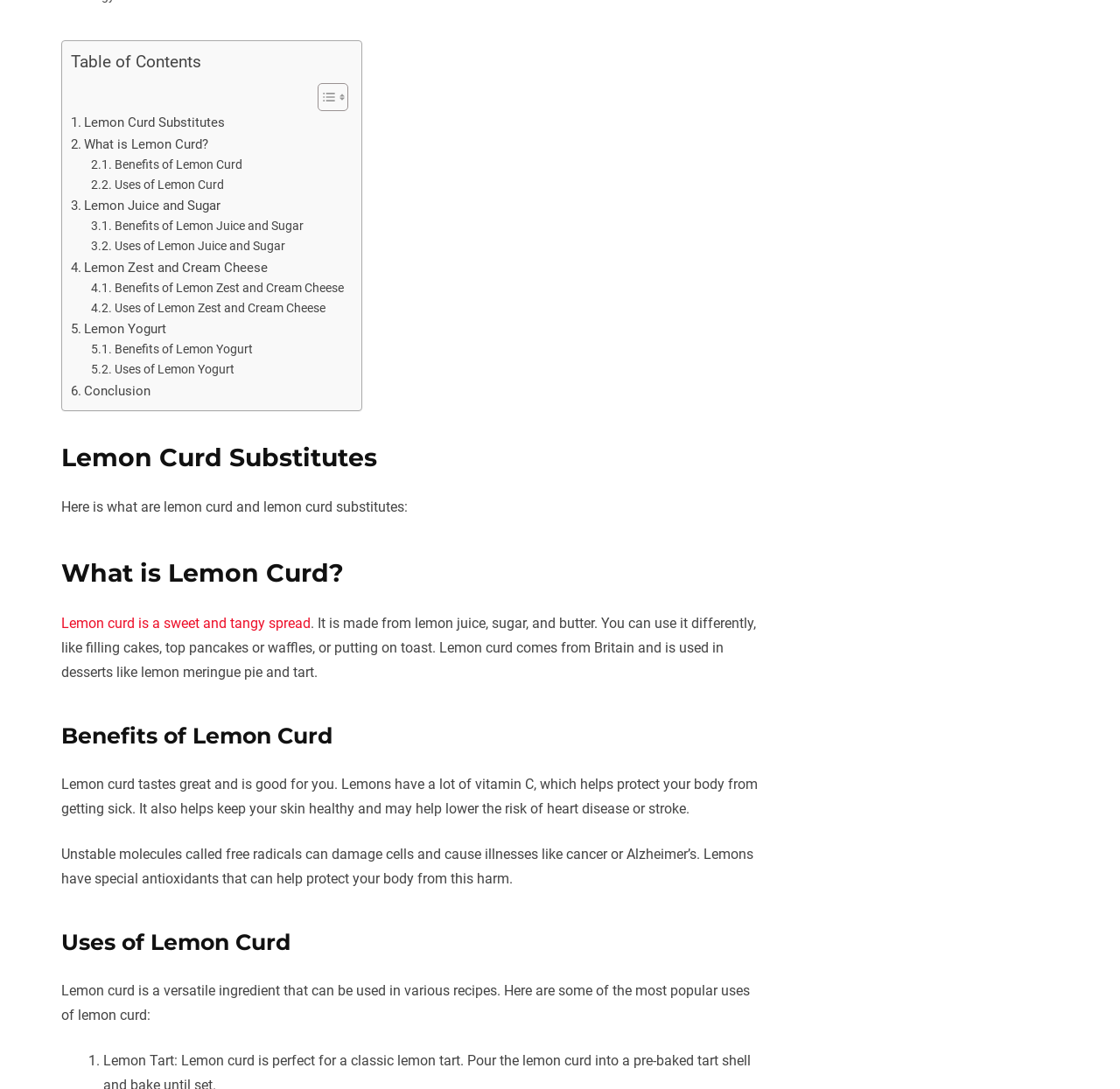What is the origin of Lemon Curd mentioned on this webpage?
Look at the image and respond to the question as thoroughly as possible.

The webpage mentions that Lemon Curd comes from Britain, which is stated in the section 'What is Lemon Curd?'.